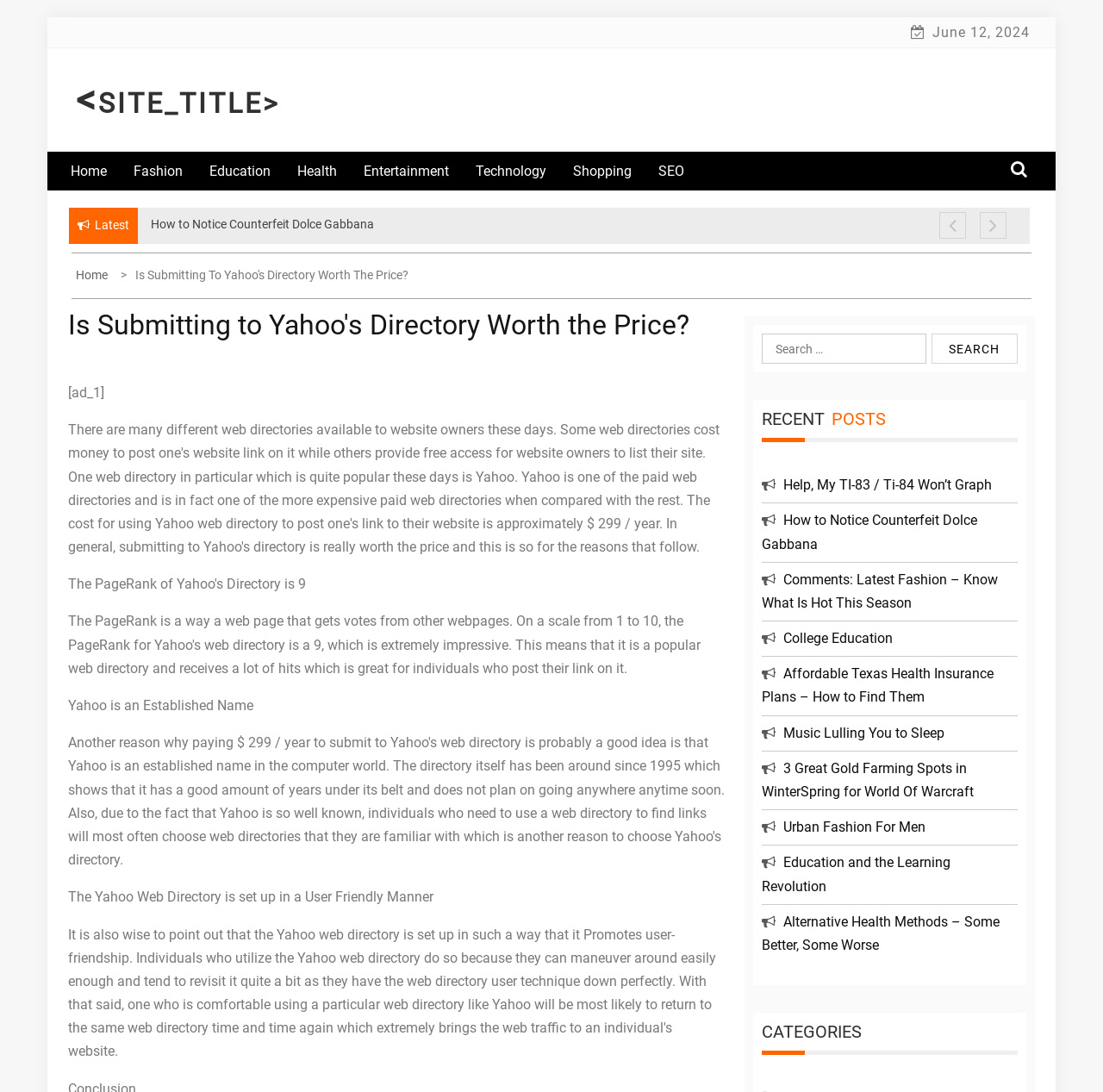What categories are available on the webpage?
Please provide a comprehensive answer based on the details in the screenshot.

I found a navigation menu with links to different categories, including Home, Fashion, Education, Health, Entertainment, Technology, Shopping, and SEO, which suggests that the webpage provides content related to these categories.